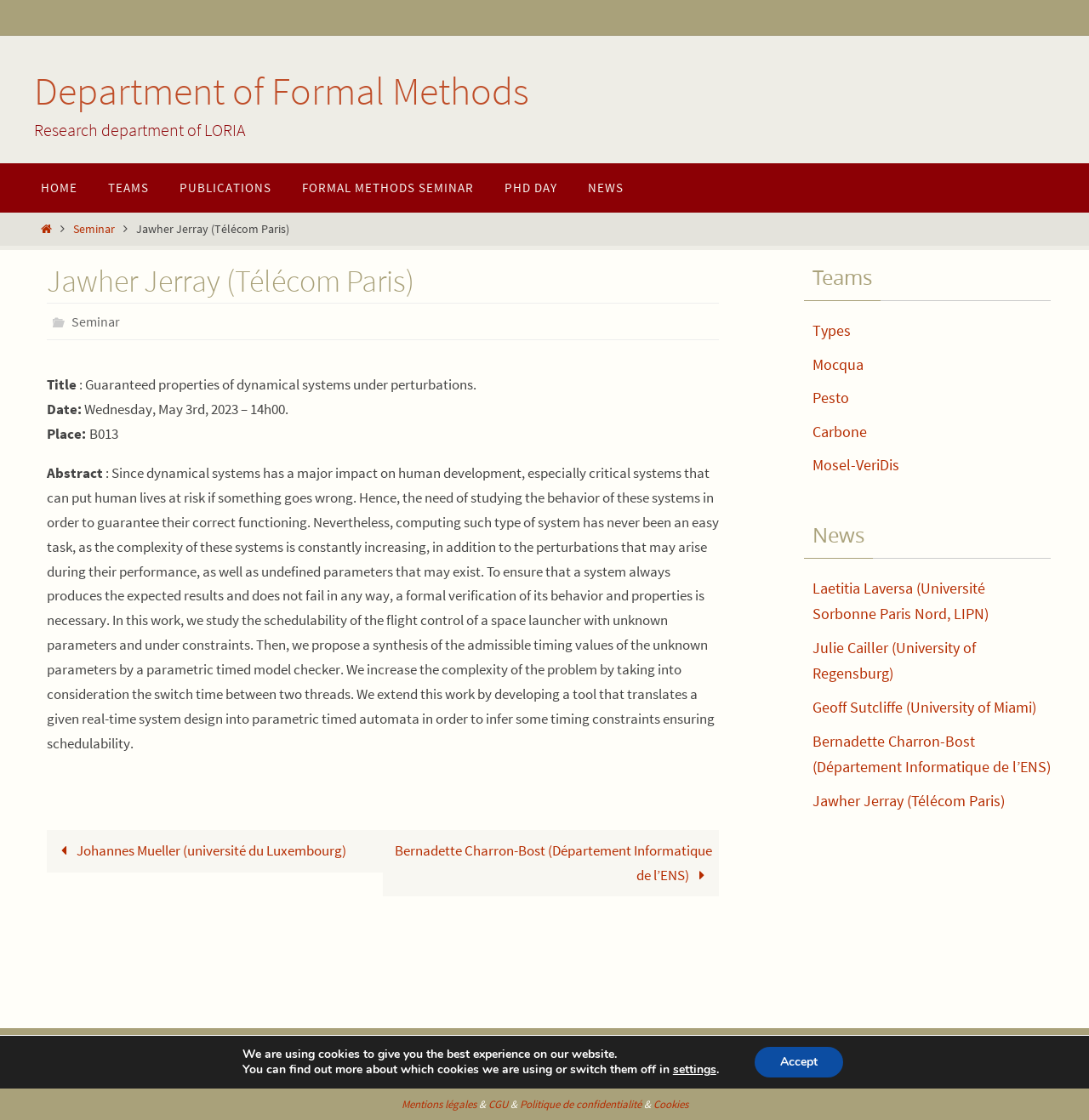Please provide the bounding box coordinates for the element that needs to be clicked to perform the following instruction: "Visit the website powered by Nirvana". The coordinates should be given as four float numbers between 0 and 1, i.e., [left, top, right, bottom].

[0.48, 0.952, 0.514, 0.965]